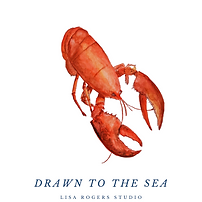Reply to the question with a single word or phrase:
What is the color of the lobster?

Rich red